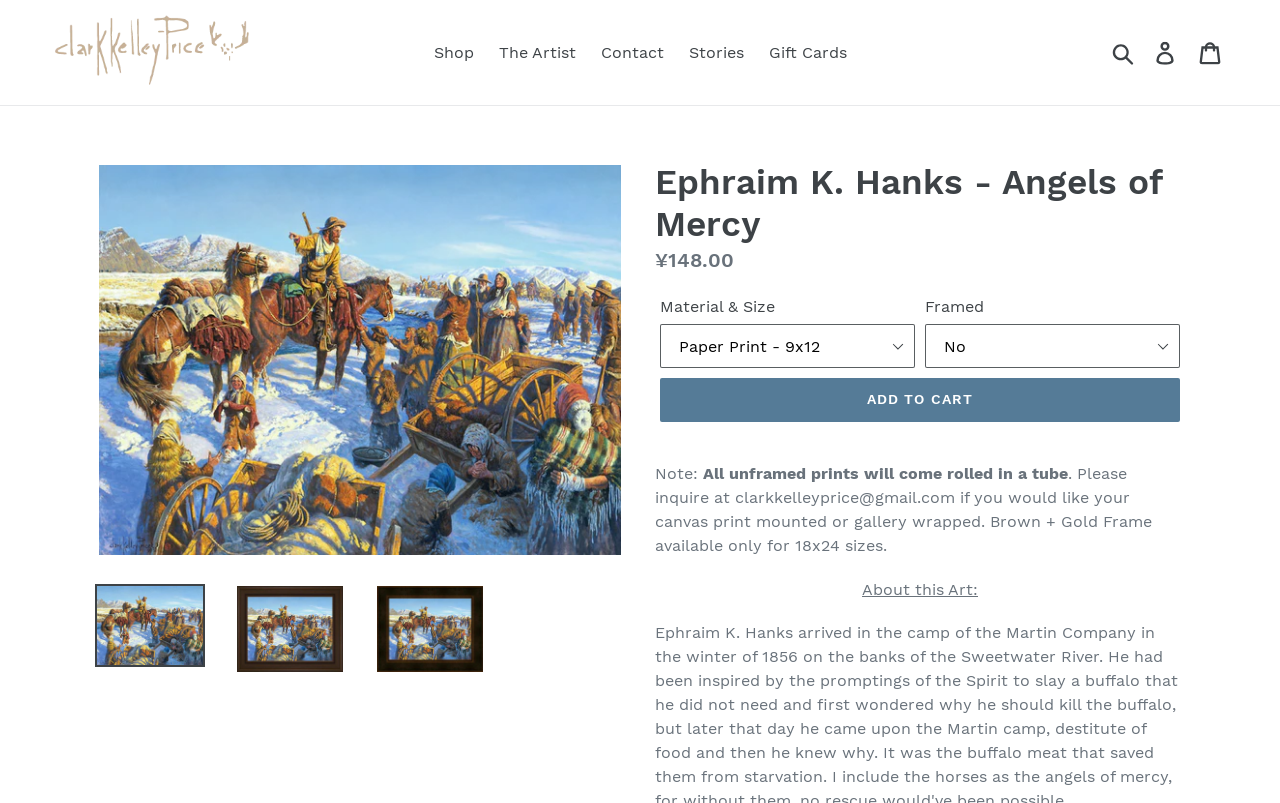What is the price of the regular print?
Please respond to the question with a detailed and thorough explanation.

The price of the regular print can be found in the description list, where it says 'Regular price: ¥148.00'.